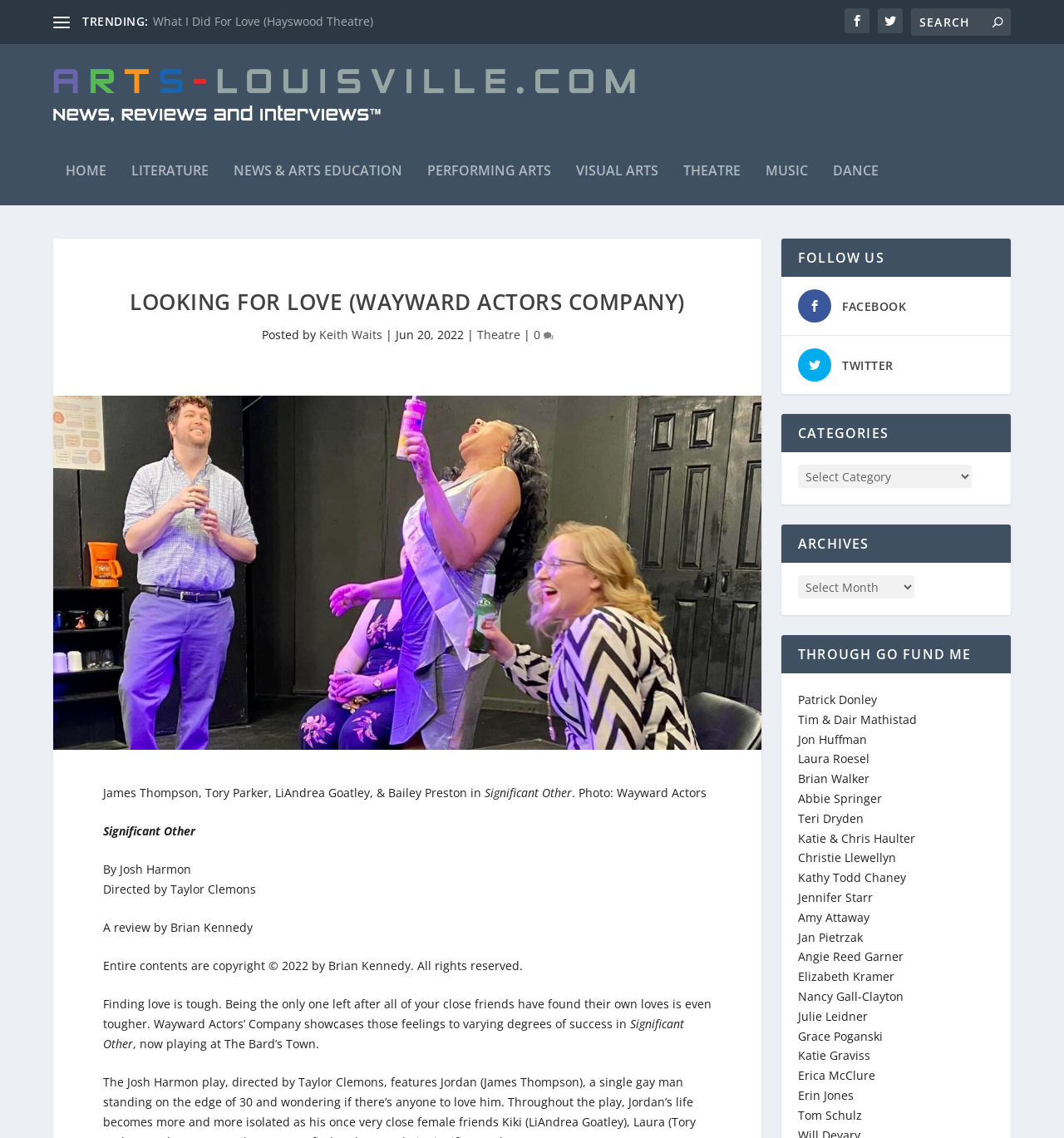Please examine the image and provide a detailed answer to the question: What is the category of the review?

I determined the answer by looking at the heading 'LOOKING FOR LOVE (WAYWARD ACTORS COMPANY)' and the link 'Theatre' next to the author's name, which suggests that the review is categorized under Theatre.